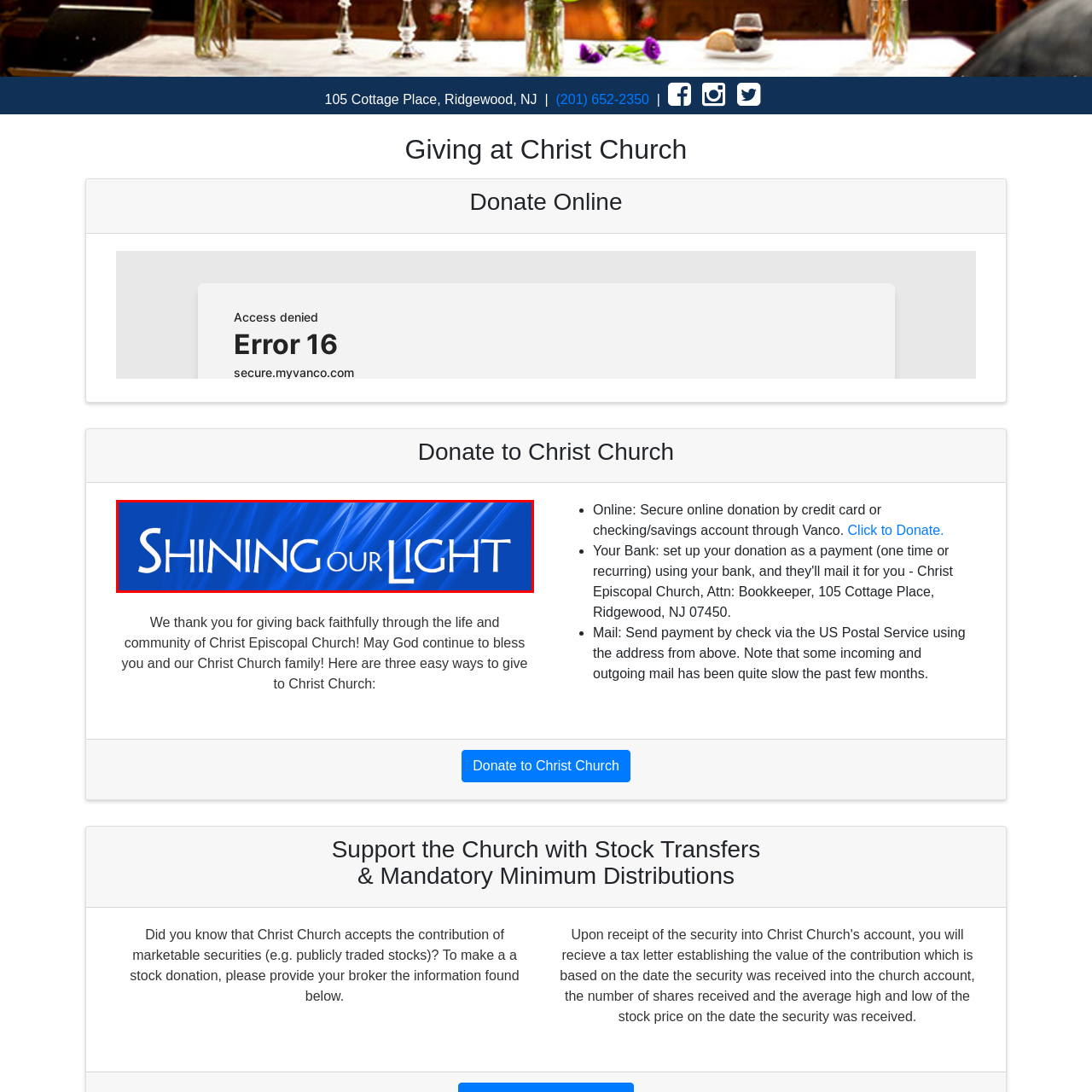Take a close look at the image marked with a red boundary and thoroughly answer the ensuing question using the information observed in the image:
What is the purpose of this artwork?

The caption states that this artwork is part of the outreach and stewardship campaign for Christ Church, and it is designed to encourage and inspire members and visitors alike to contribute to the church's mission and activities.